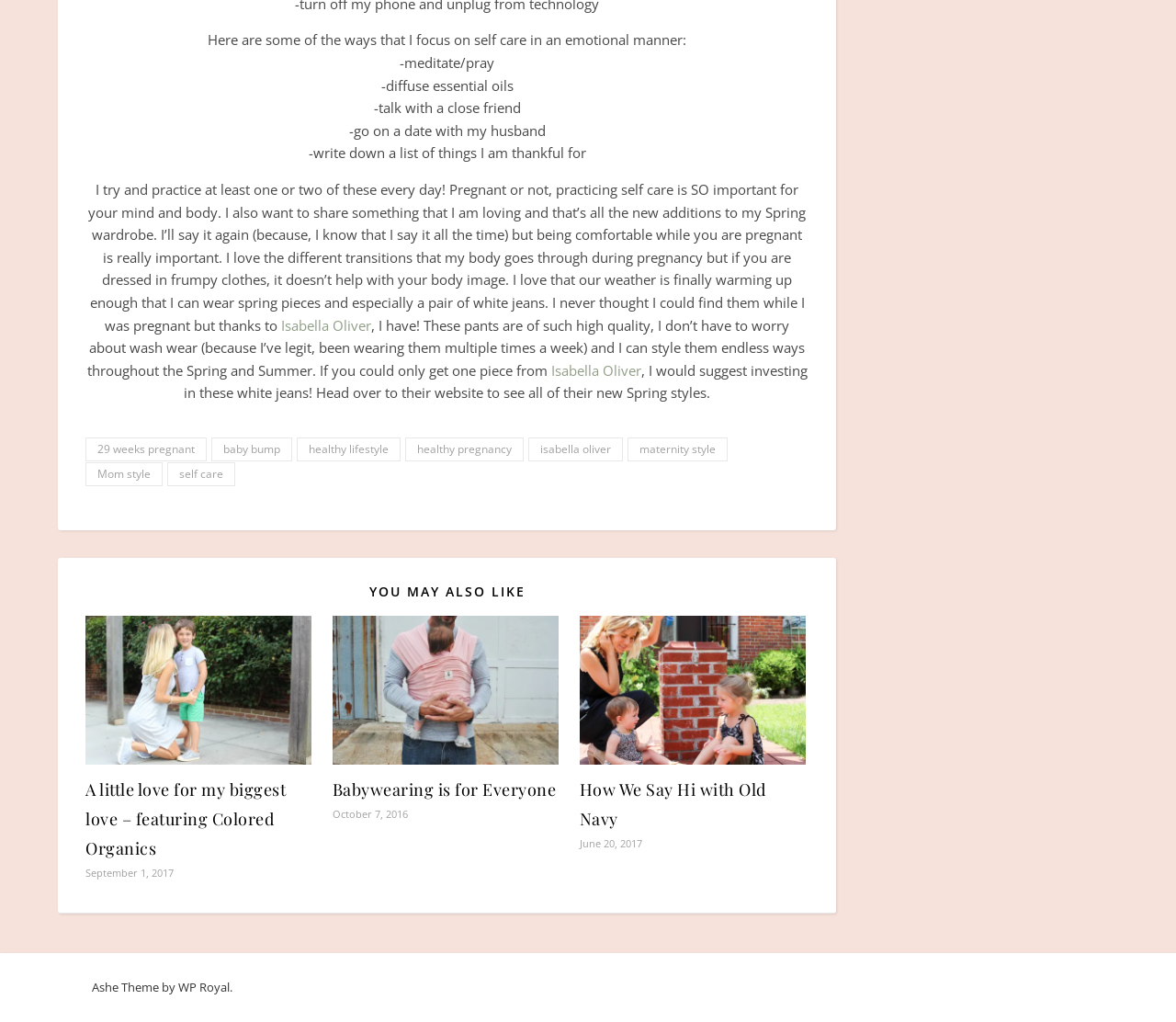Extract the bounding box coordinates for the UI element described by the text: "×". The coordinates should be in the form of [left, top, right, bottom] with values between 0 and 1.

None